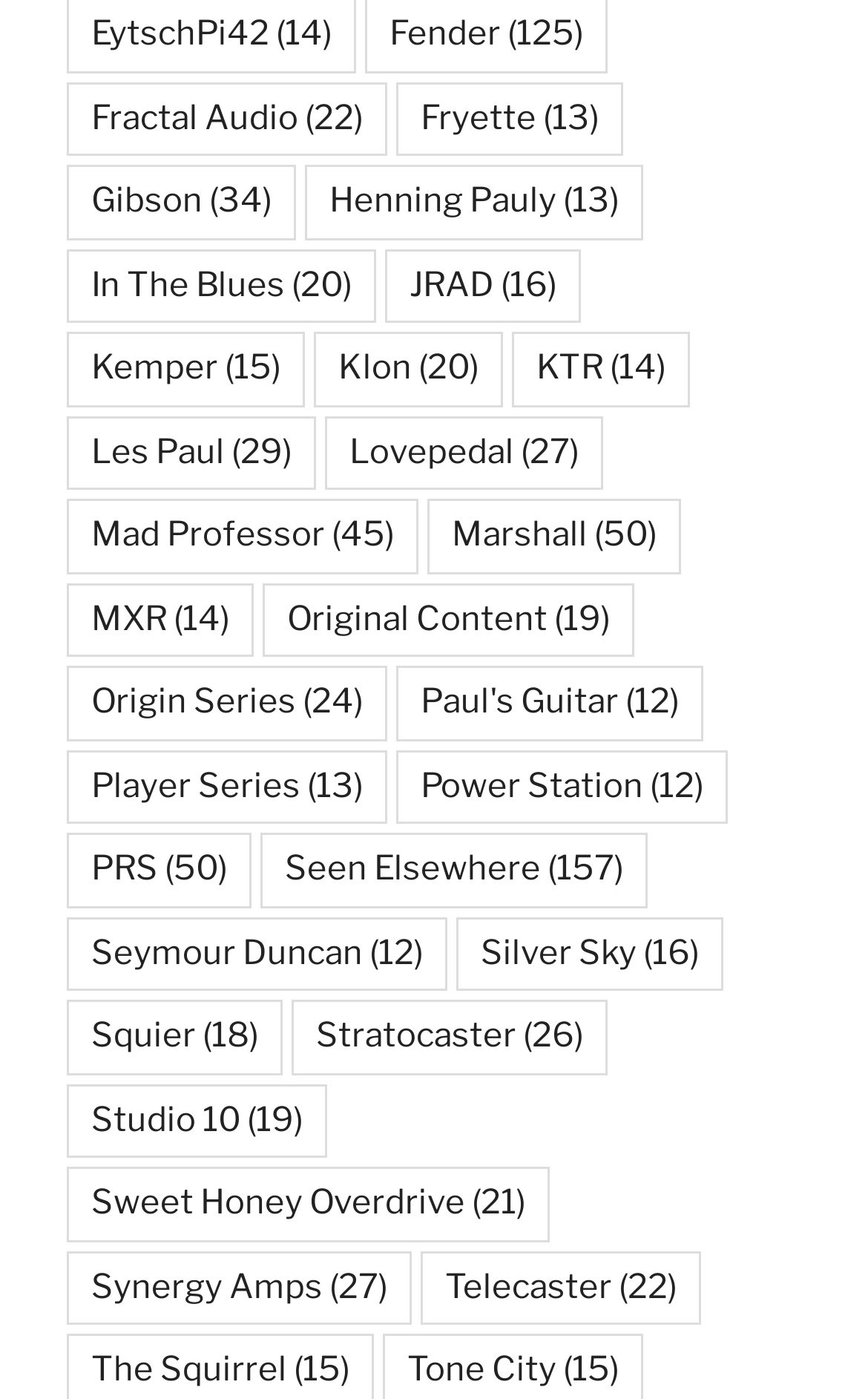Please specify the bounding box coordinates of the element that should be clicked to execute the given instruction: 'Explore Mad Professor'. Ensure the coordinates are four float numbers between 0 and 1, expressed as [left, top, right, bottom].

[0.077, 0.357, 0.482, 0.41]